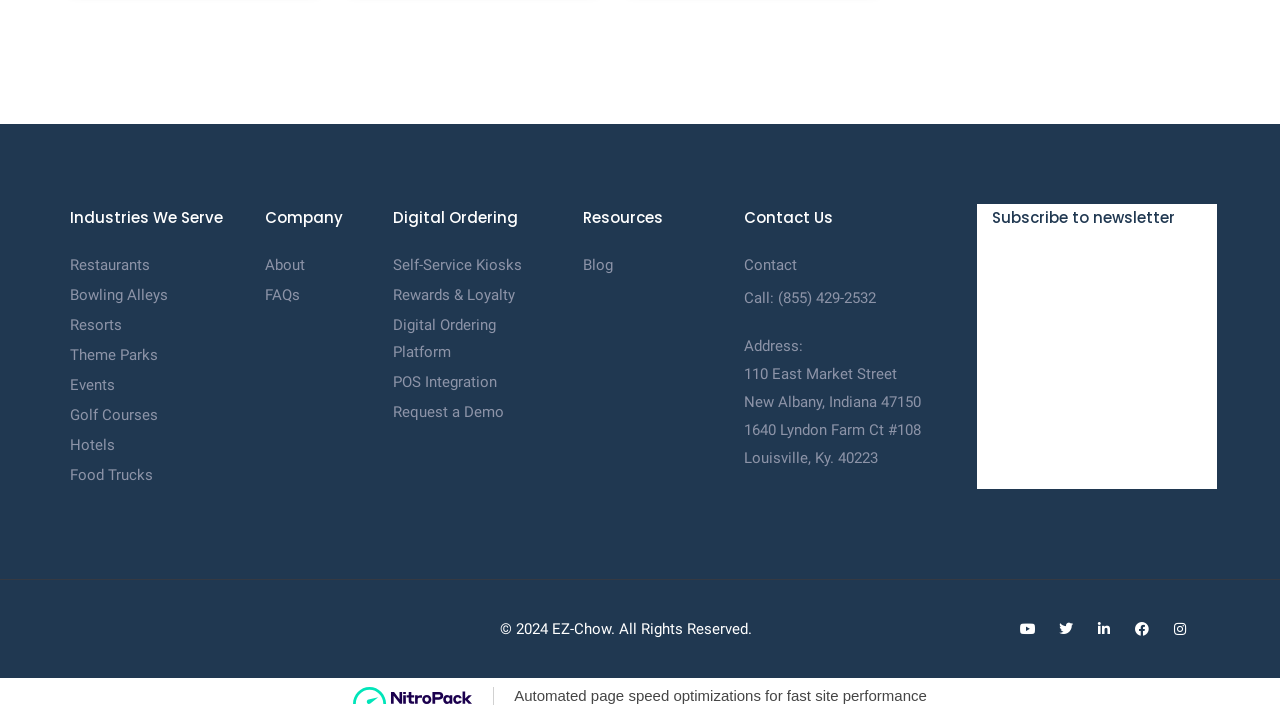Please identify the bounding box coordinates of the clickable area that will allow you to execute the instruction: "Learn about the company".

[0.207, 0.353, 0.284, 0.391]